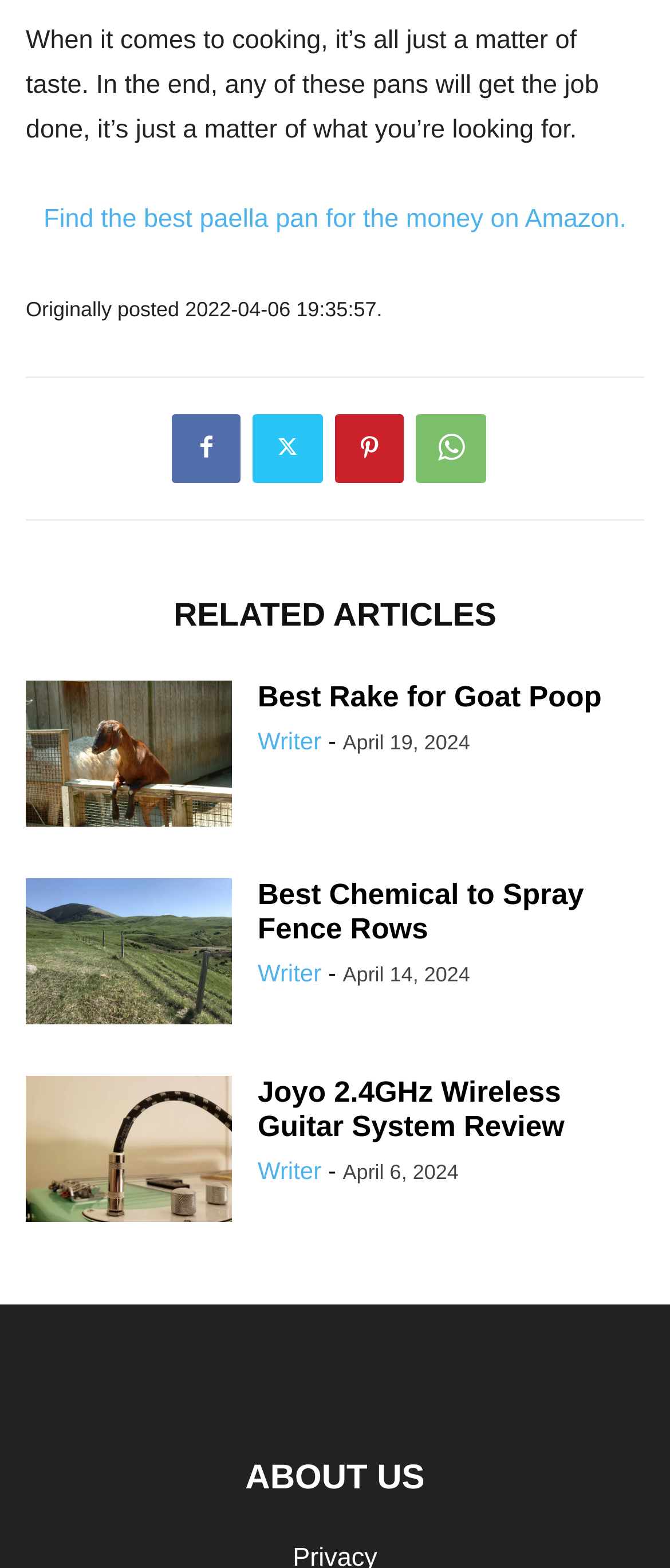Please identify the bounding box coordinates of the element's region that I should click in order to complete the following instruction: "Read the review of Joyo 2.4GHz Wireless Guitar System". The bounding box coordinates consist of four float numbers between 0 and 1, i.e., [left, top, right, bottom].

[0.385, 0.686, 0.843, 0.729]